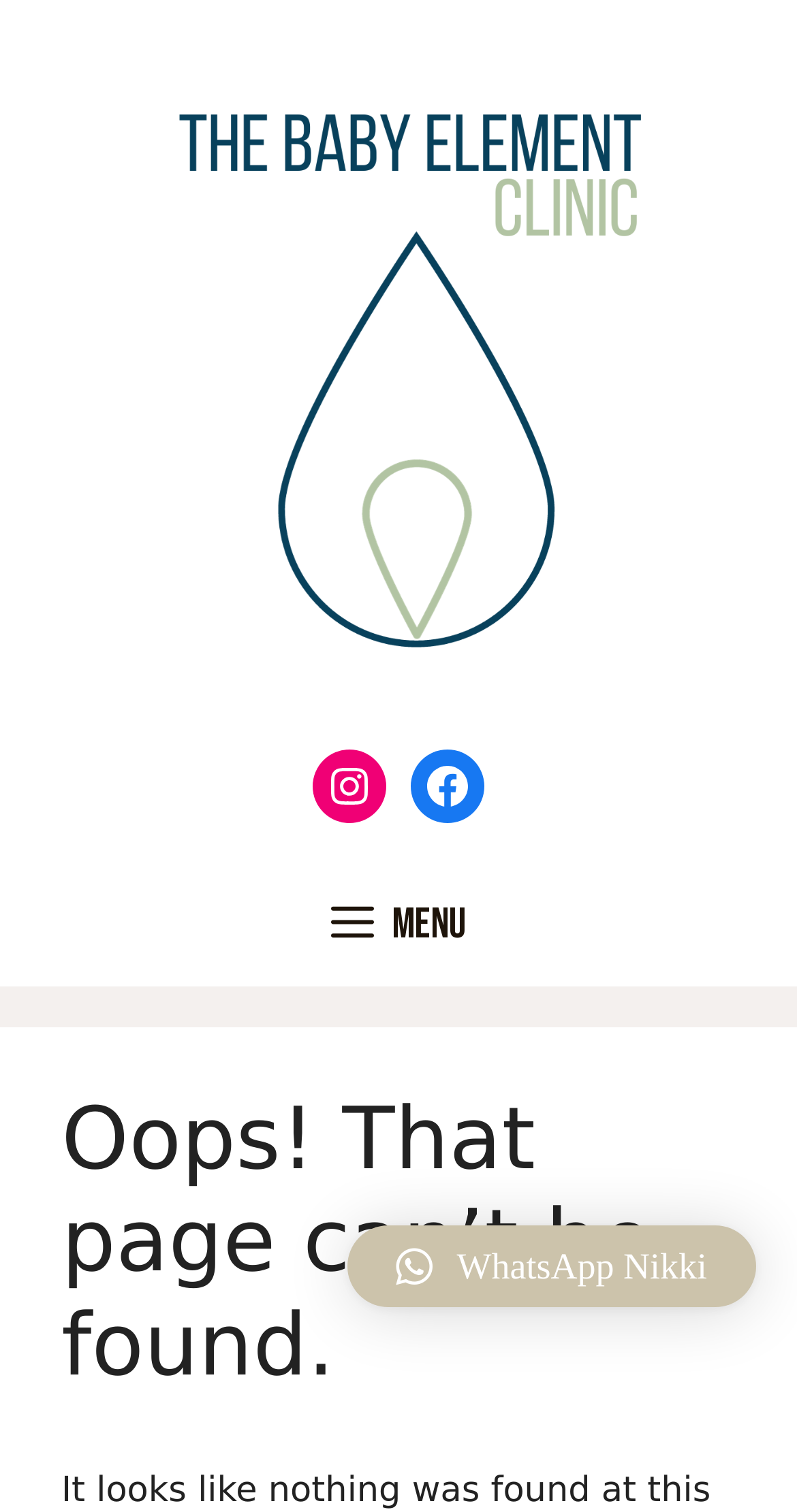Describe every aspect of the webpage comprehensively.

The webpage displays a "Page not found" error message. At the top of the page, there is a banner that spans the full width, containing a link to "thebabyelement.co.uk" with an accompanying image. Below the banner, there are two social media links, "Instagram" and "Facebook", positioned side by side.

Underneath the banner, there is a navigation menu labeled "Primary" that takes up the full width of the page. The menu has a "Menu" button on the left side, which is not expanded. 

On the right side of the navigation menu, there is a heading that reads "Oops! That page can’t be found." This heading is centered and takes up most of the width of the page.

At the bottom of the page, there is a WhatsApp button with the text "\ue900 WhatsApp Nikki", positioned on the right side.